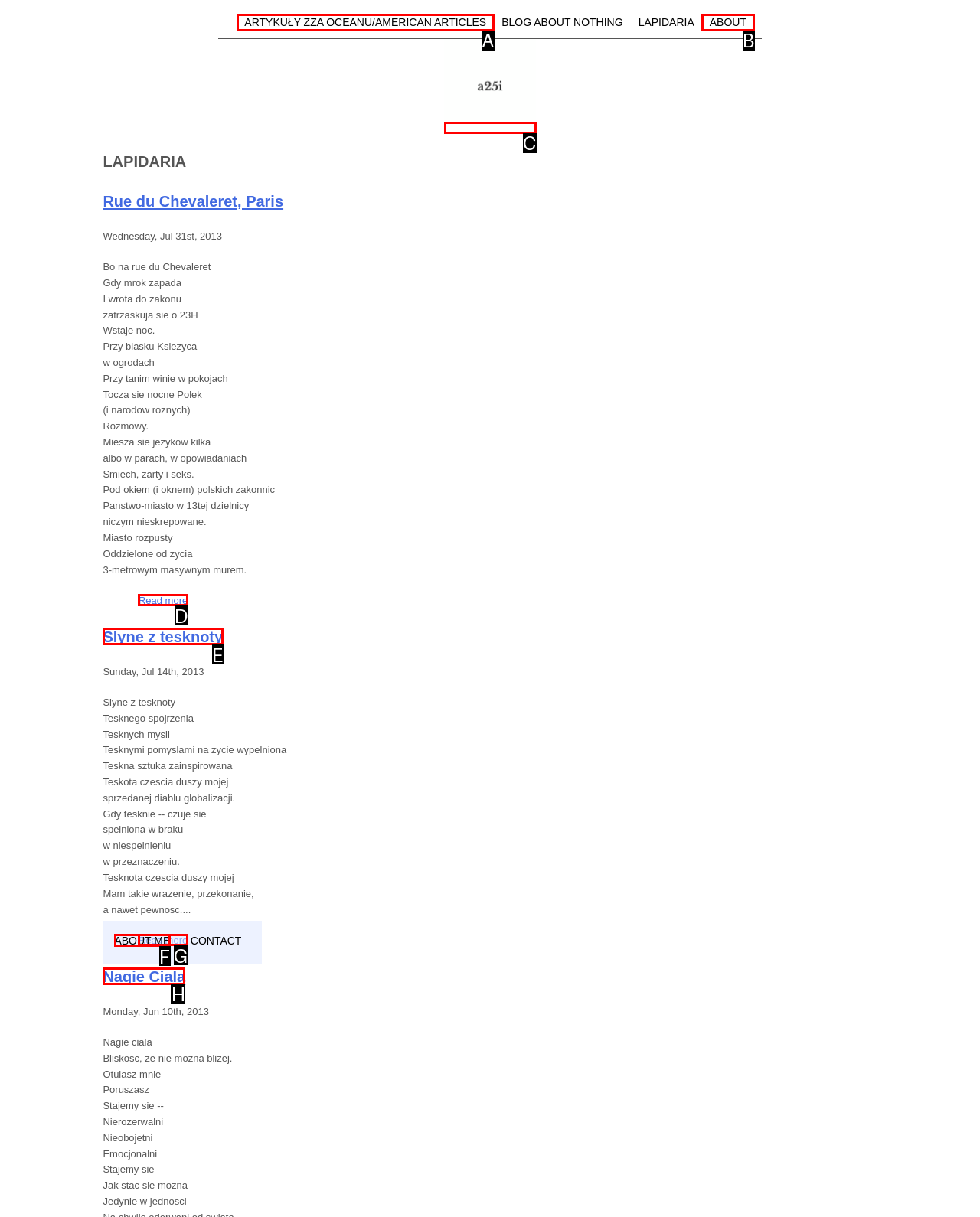Which option should be clicked to execute the task: Enter a comment?
Reply with the letter of the chosen option.

None